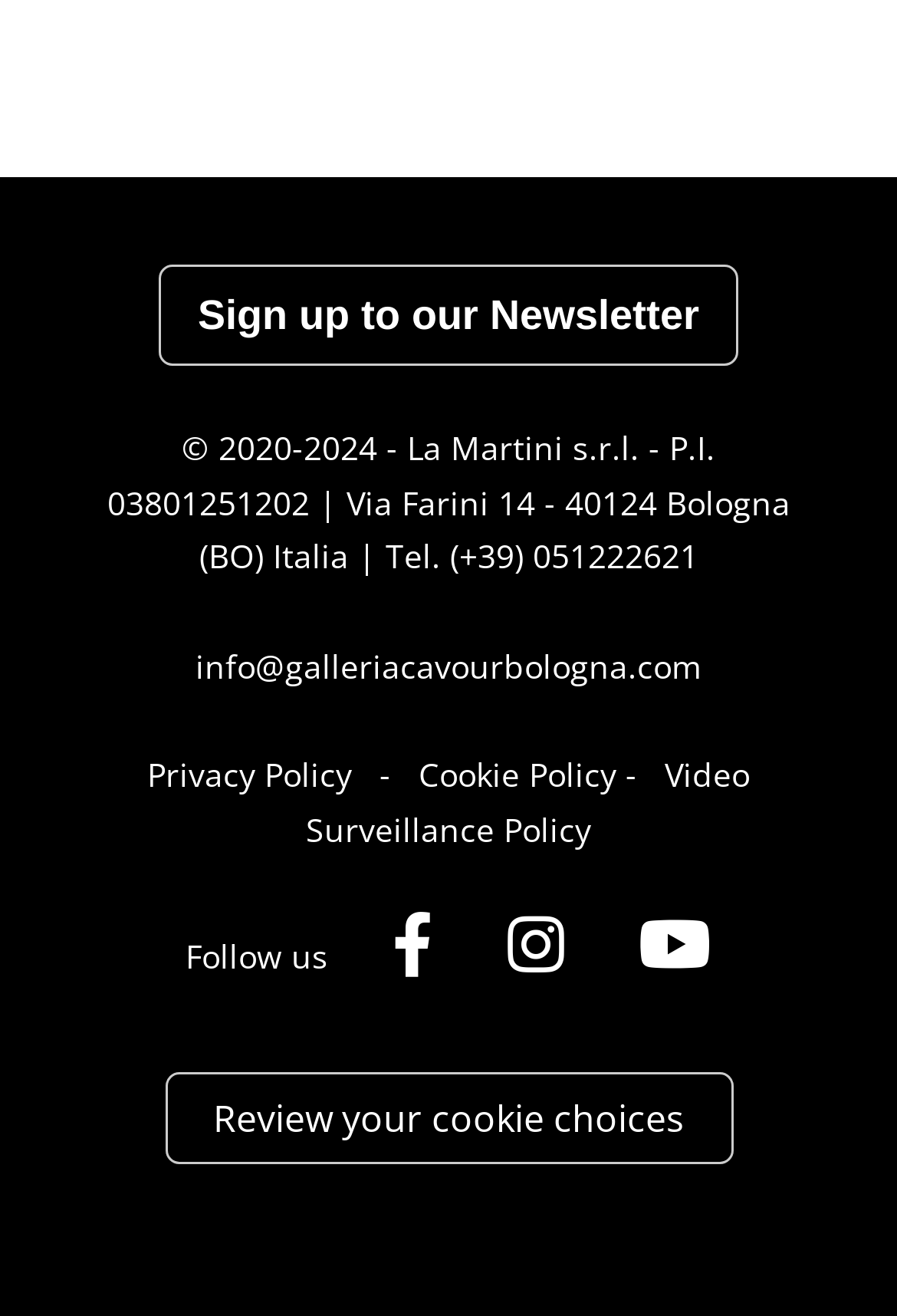Find the bounding box coordinates for the element that must be clicked to complete the instruction: "Send an email". The coordinates should be four float numbers between 0 and 1, indicated as [left, top, right, bottom].

[0.218, 0.489, 0.782, 0.523]